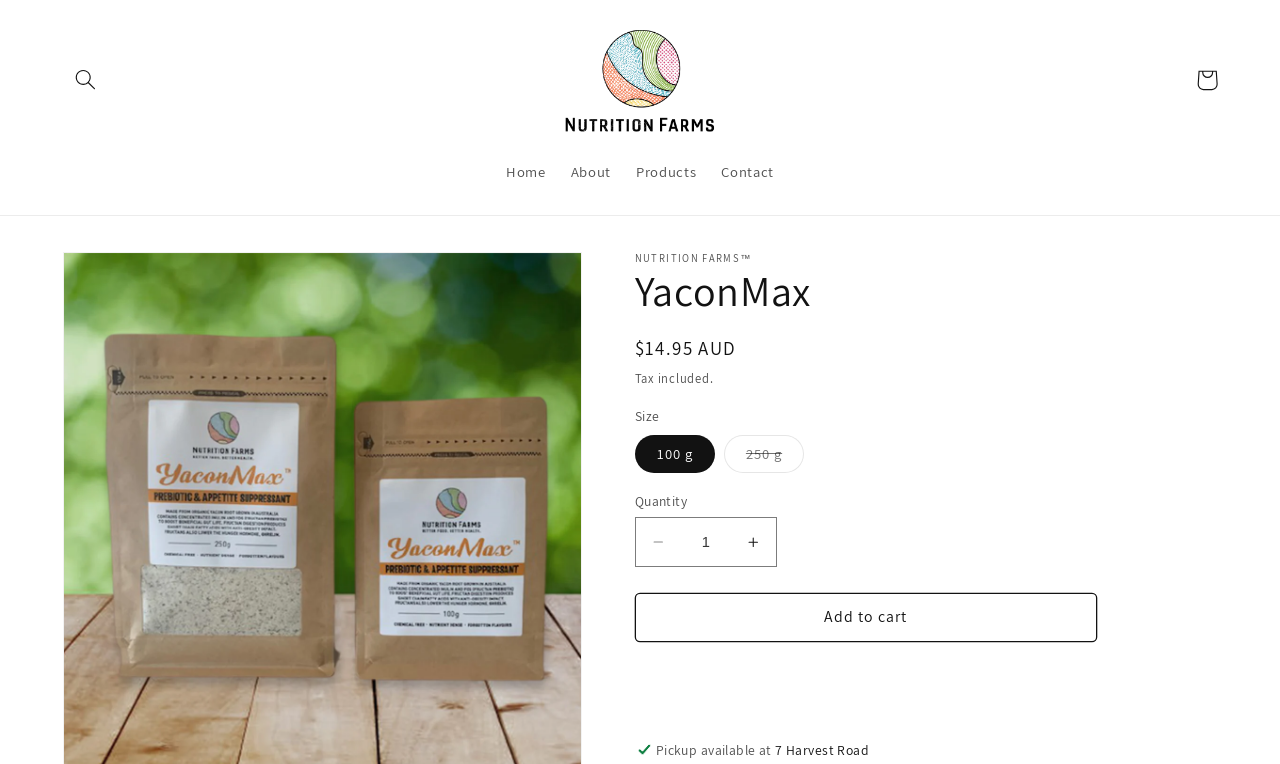Where is the pickup location available?
Using the visual information, answer the question in a single word or phrase.

7 Harvest Road